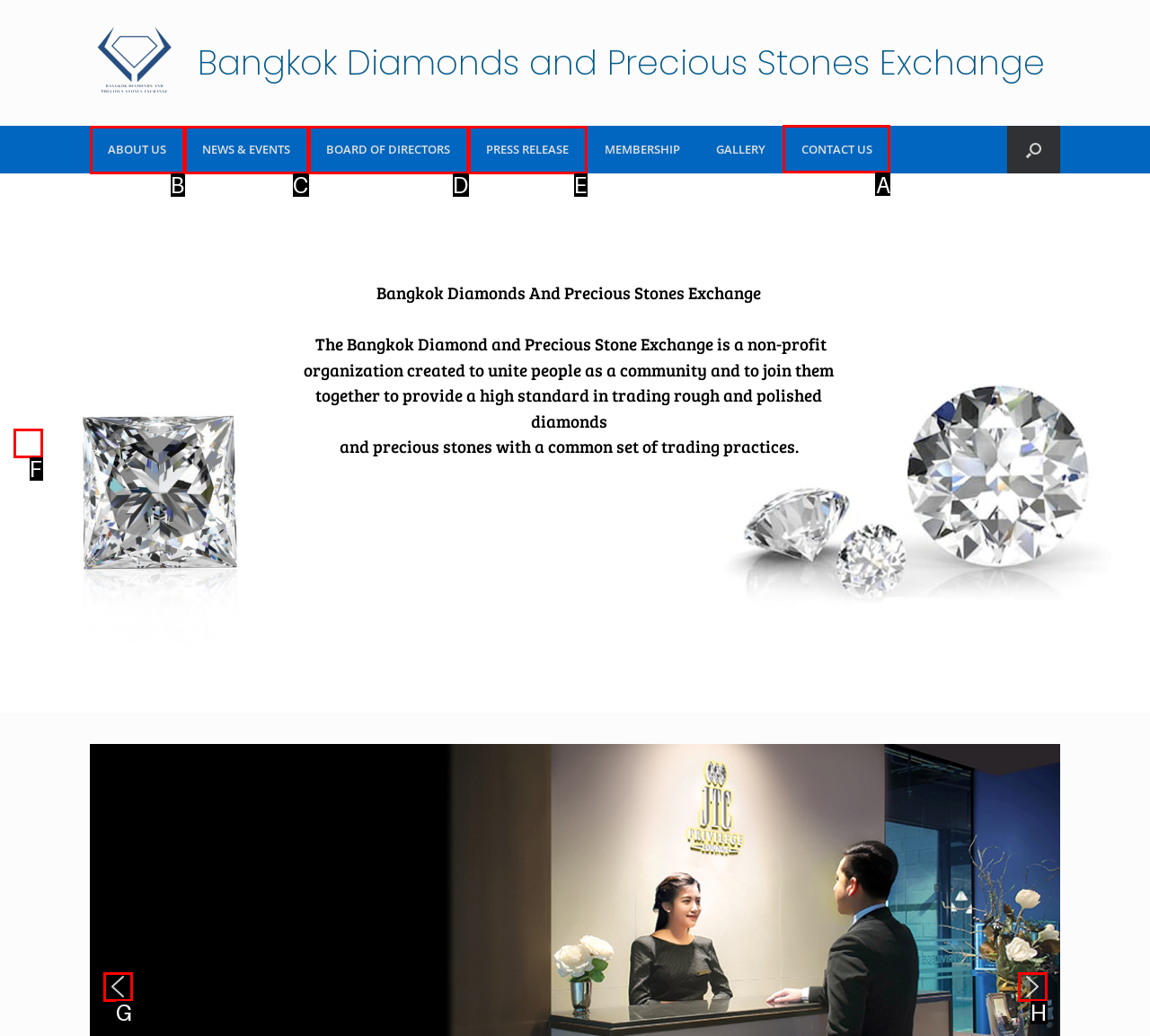Tell me which letter I should select to achieve the following goal: Click the CONTACT US link
Answer with the corresponding letter from the provided options directly.

A